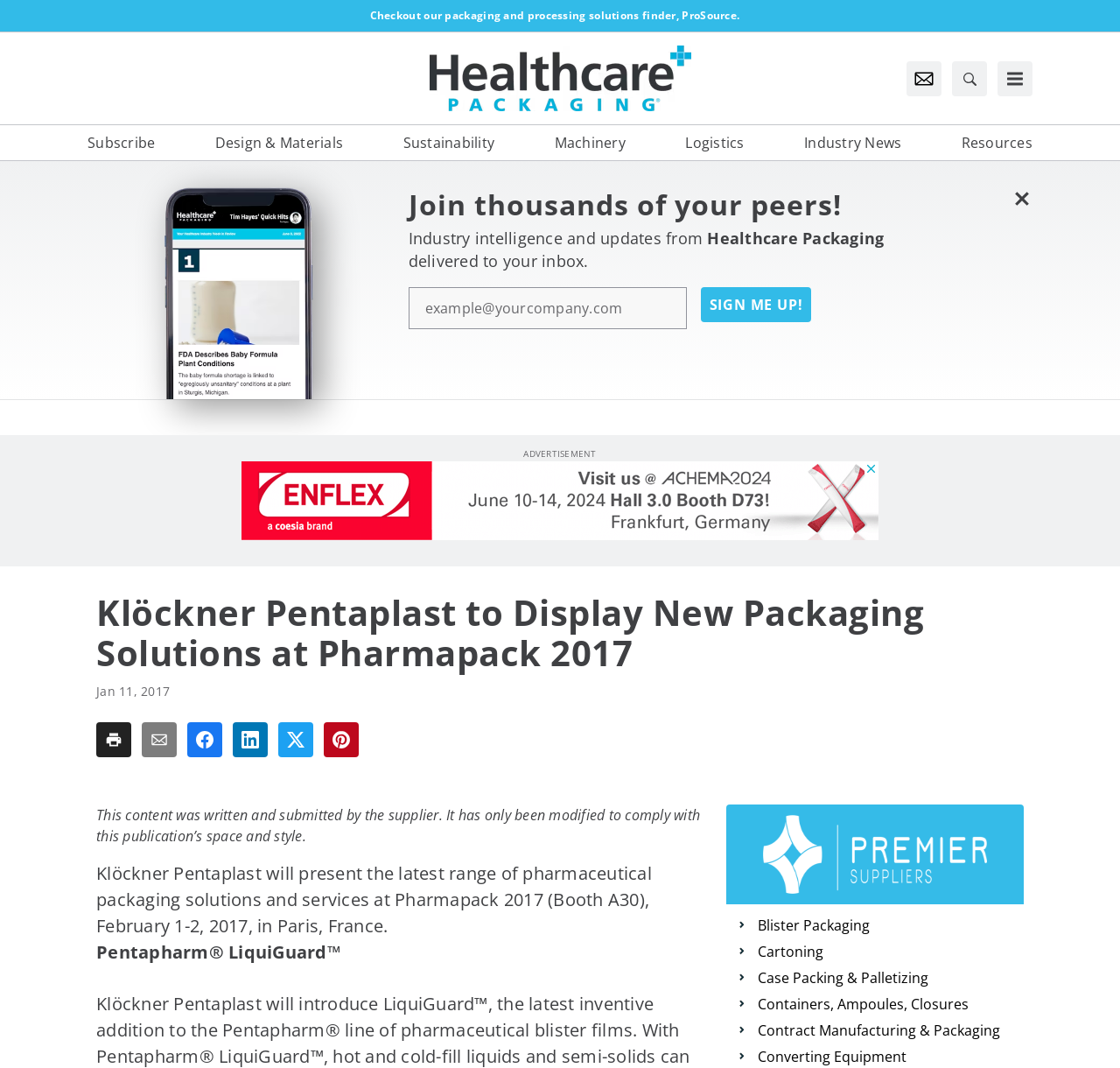Locate the bounding box of the UI element described in the following text: "Case Packing & Palletizing".

[0.66, 0.906, 0.902, 0.926]